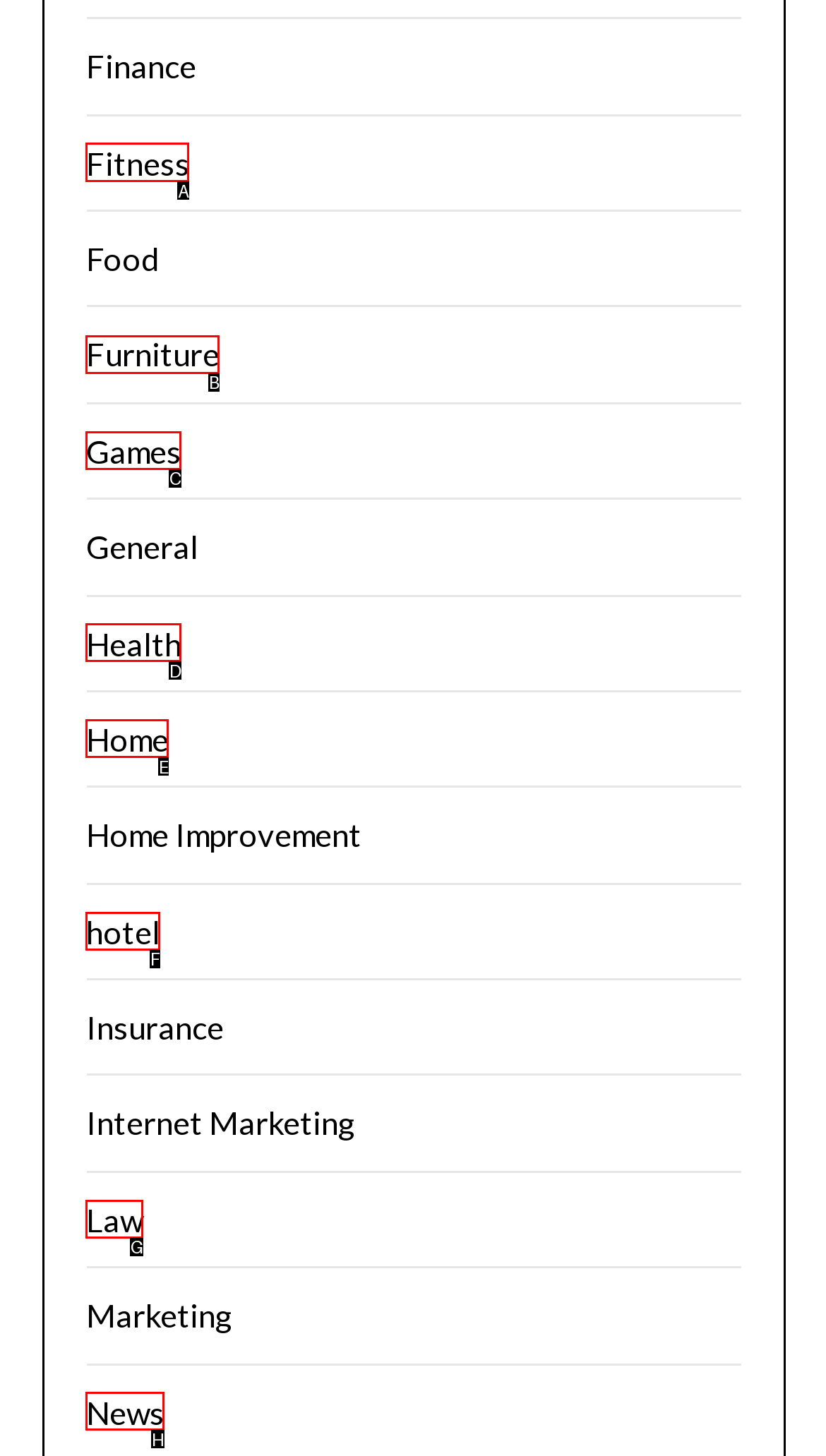Choose the letter that corresponds to the correct button to accomplish the task: Browse Fitness
Reply with the letter of the correct selection only.

A